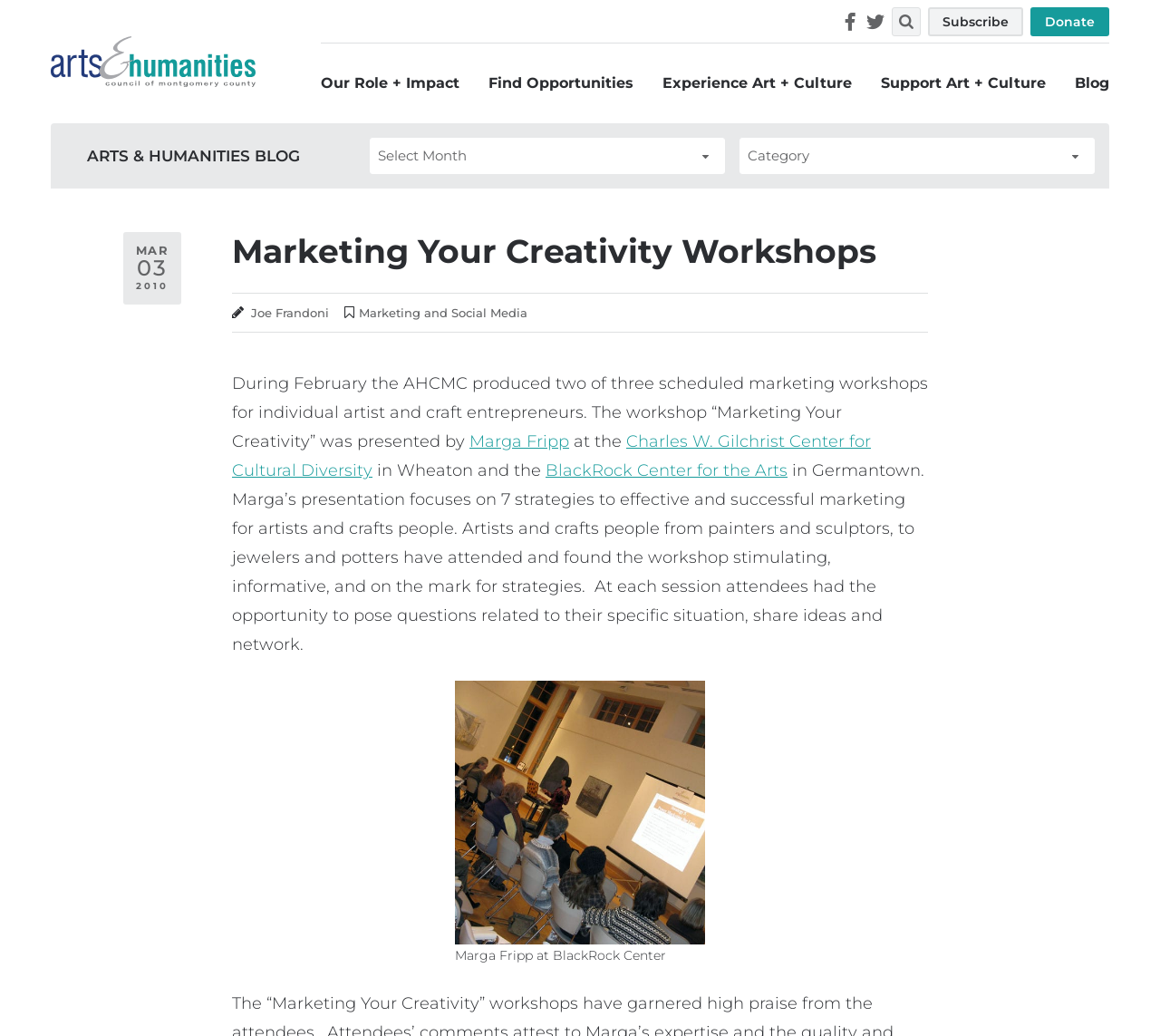Can you show the bounding box coordinates of the region to click on to complete the task described in the instruction: "Click on PRESS"?

None